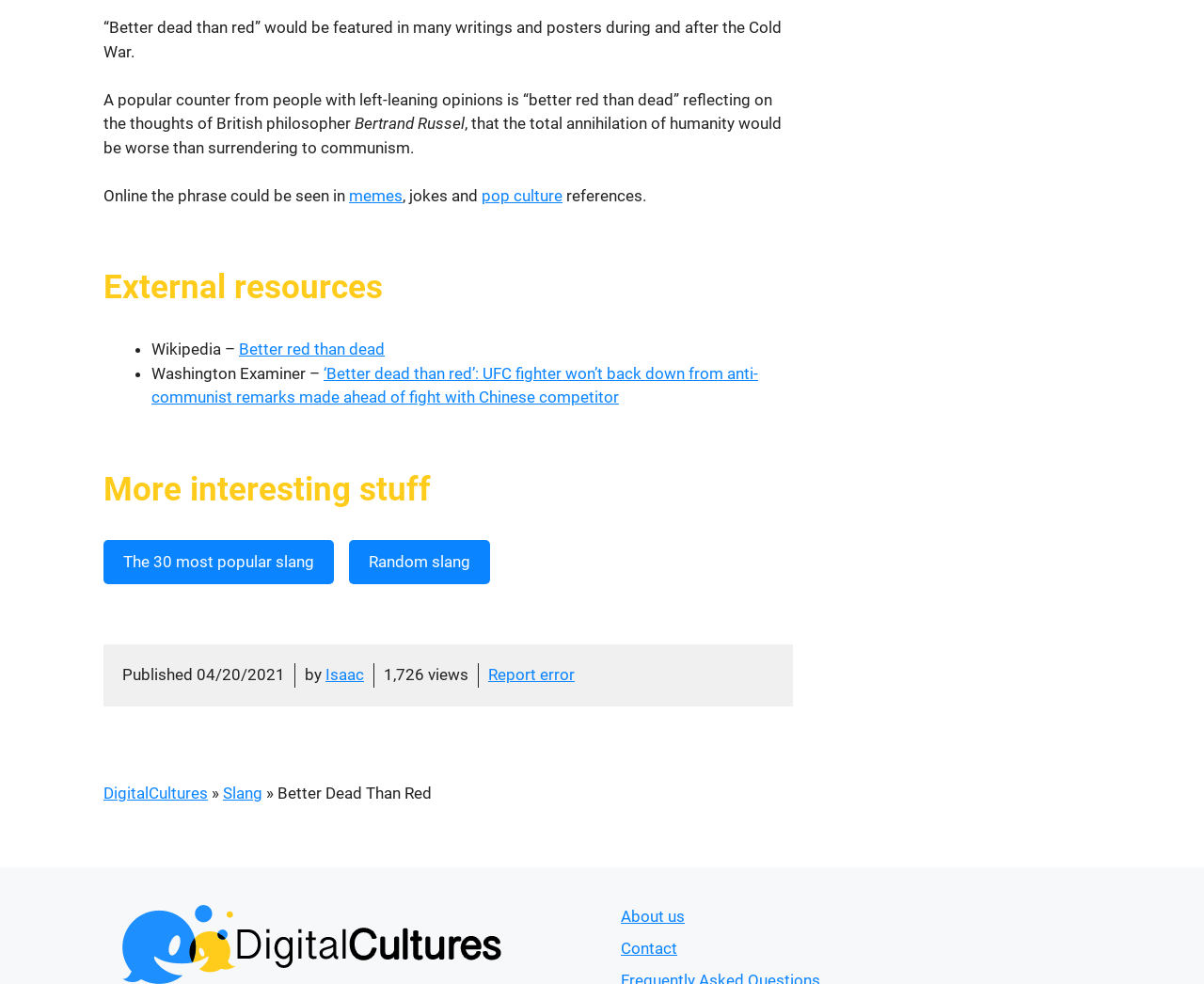Please identify the bounding box coordinates of the element that needs to be clicked to execute the following command: "report an error". Provide the bounding box using four float numbers between 0 and 1, formatted as [left, top, right, bottom].

[0.405, 0.676, 0.477, 0.695]